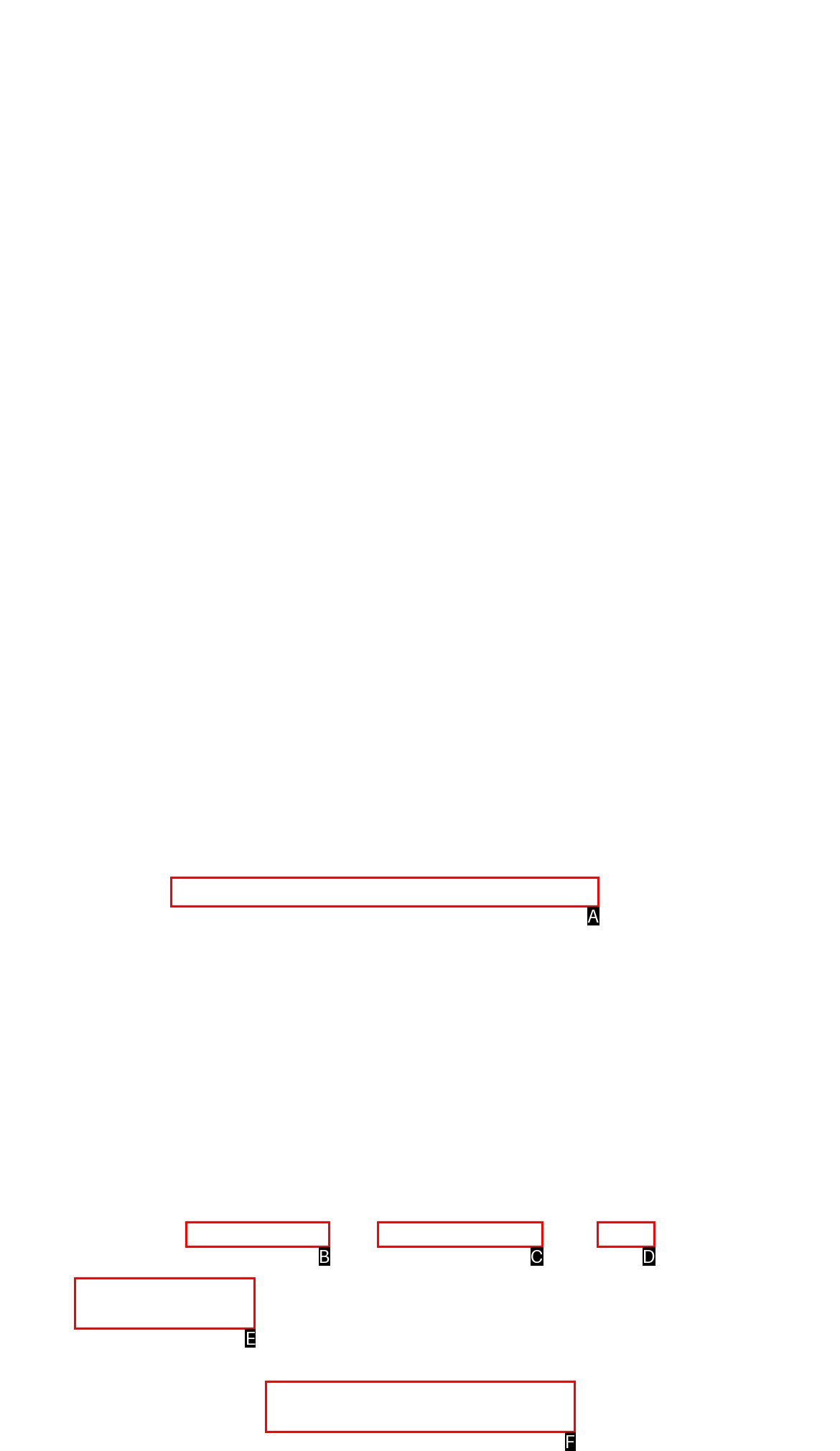Based on the description: Legal Notice, identify the matching HTML element. Reply with the letter of the correct option directly.

B